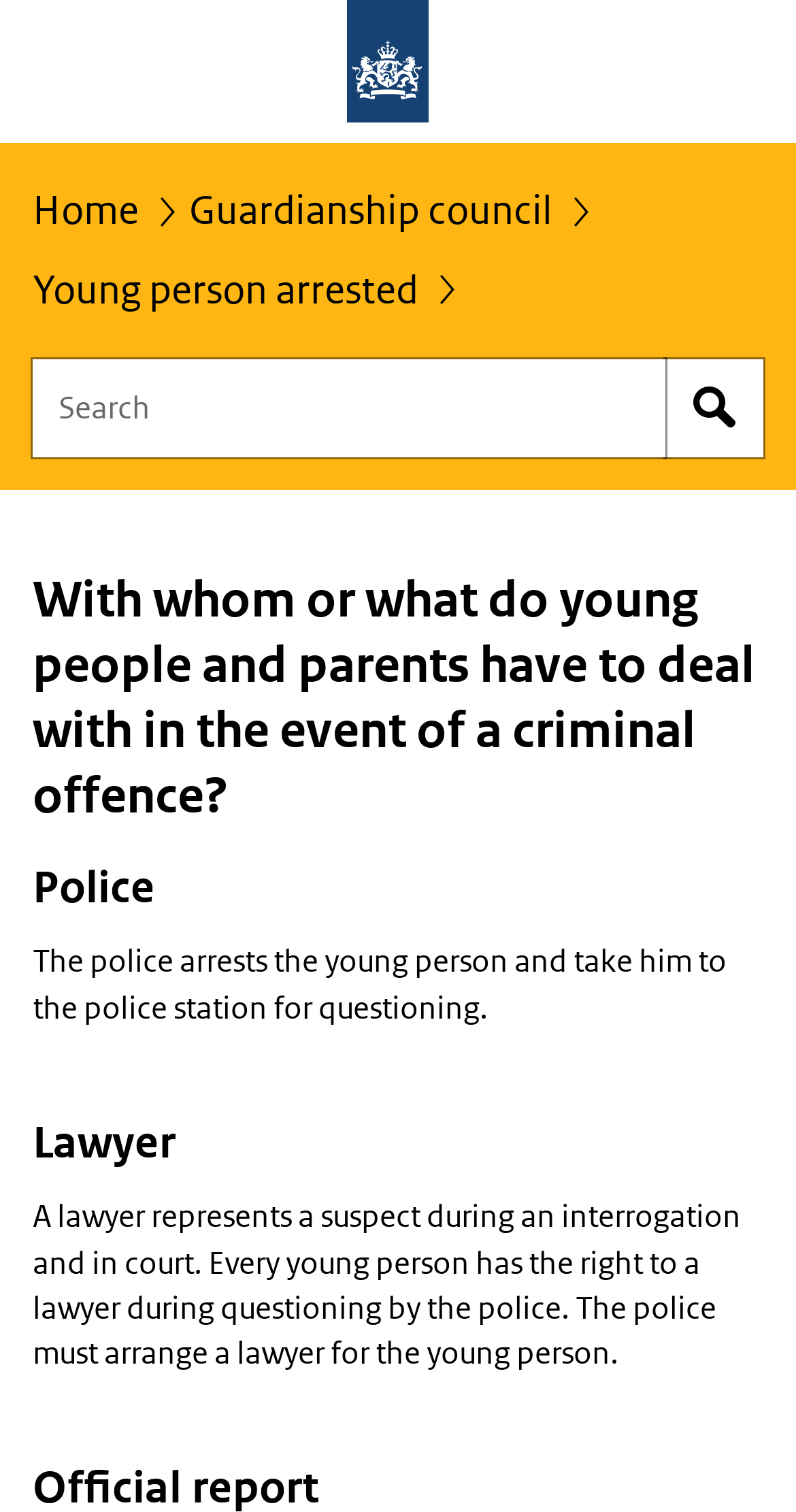What is the purpose of the search function?
Answer the question with detailed information derived from the image.

The search function is located at the top of the webpage, and its purpose is to search within the English part of the Rijksdienst Caribisch Nederland website, as indicated by the placeholder text in the search box.